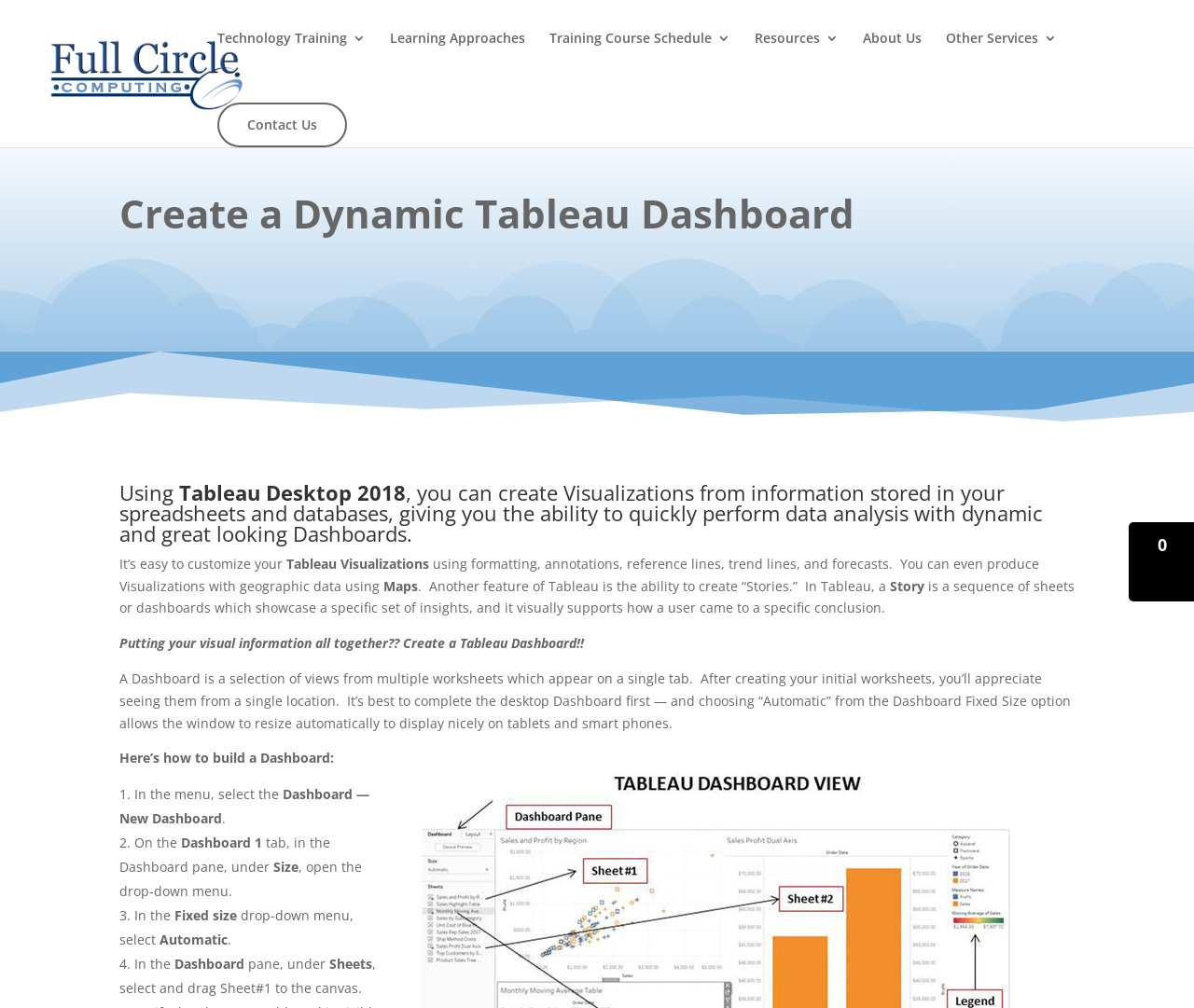Locate the bounding box coordinates of the clickable region to complete the following instruction: "Click on the 'Create a Dynamic Tableau Dashboard' link."

[0.1, 0.185, 0.716, 0.238]